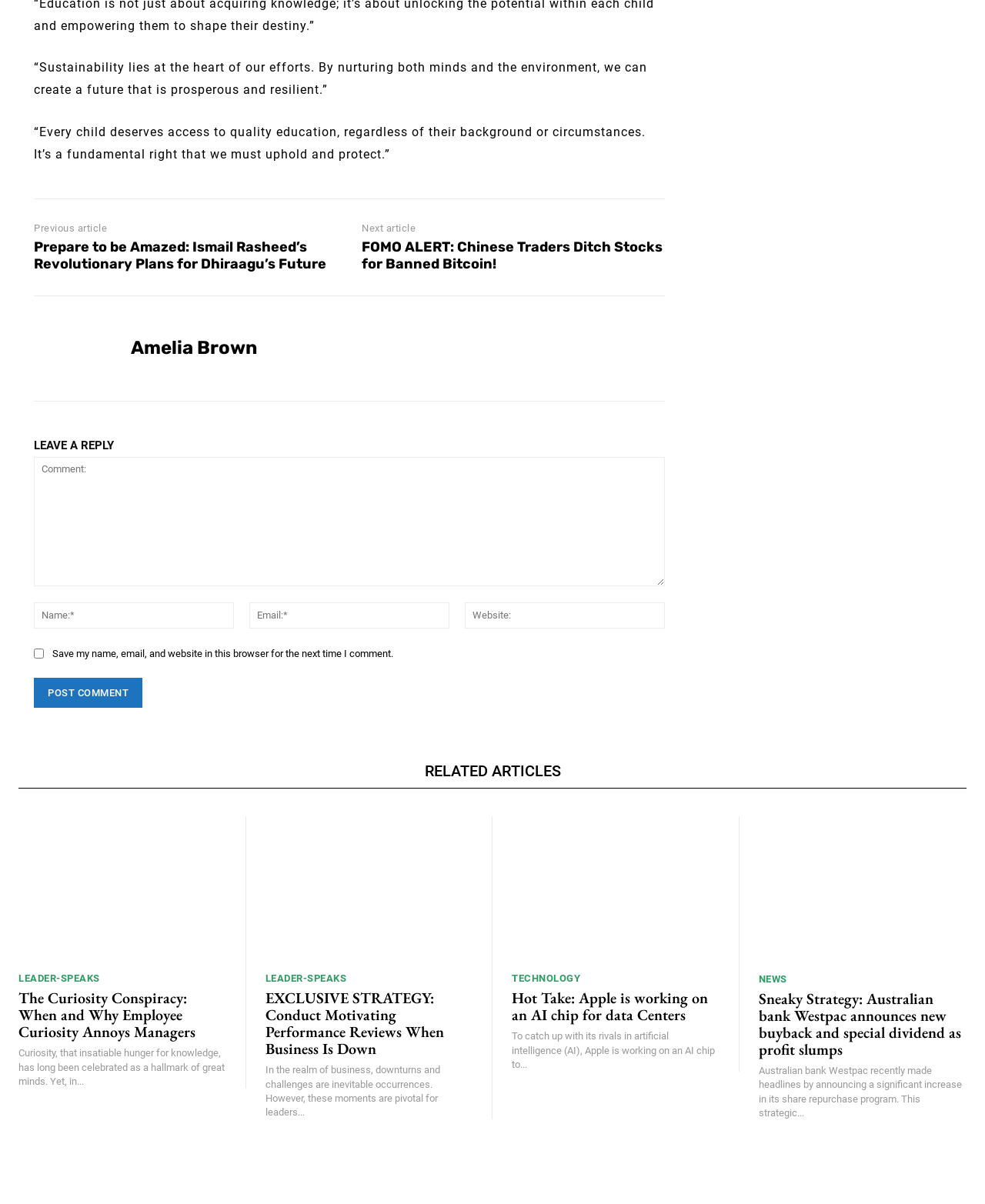How many textboxes are there in the comment section? Based on the screenshot, please respond with a single word or phrase.

4